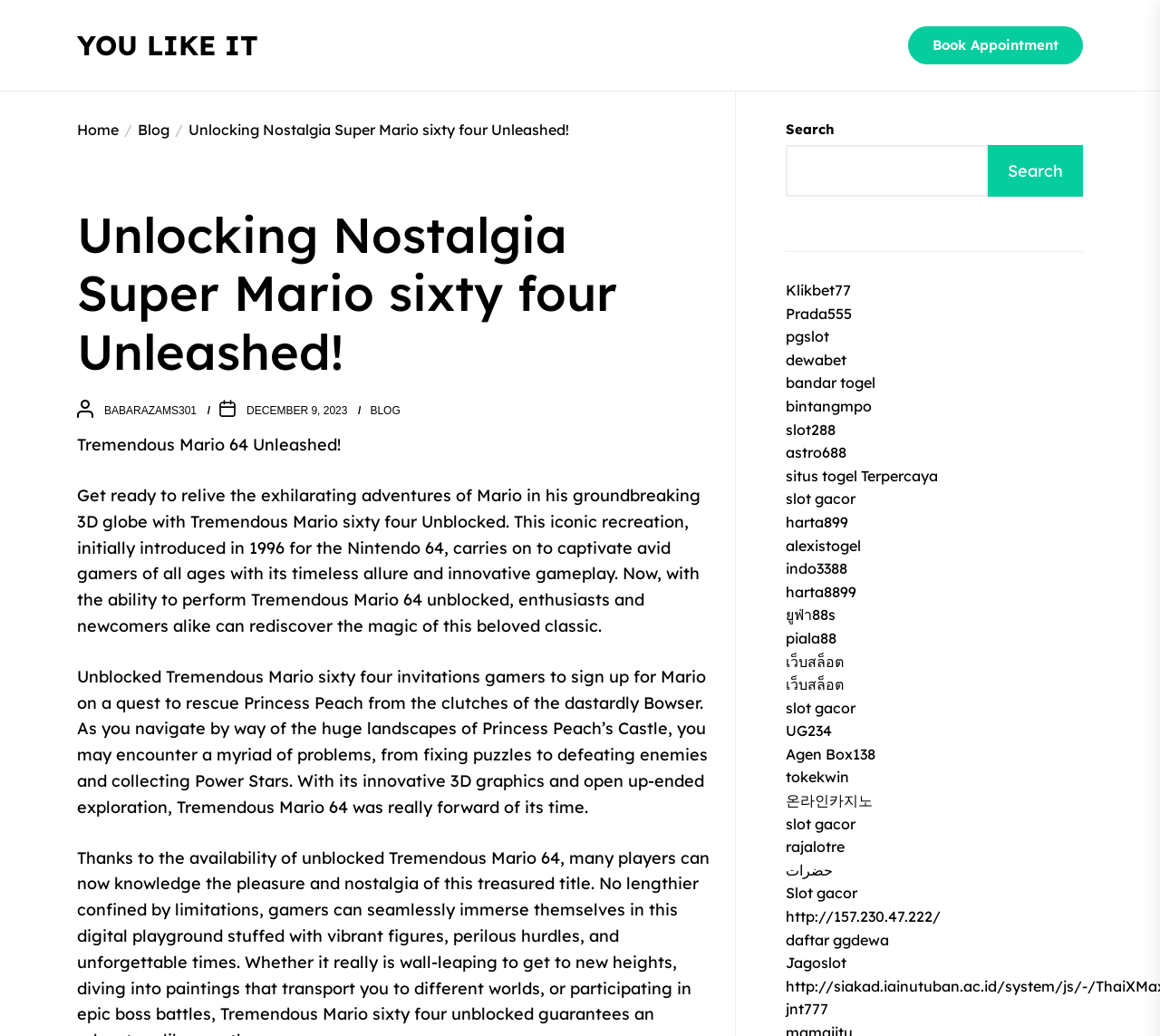Can you find the bounding box coordinates for the element that needs to be clicked to execute this instruction: "Visit the 'Home' page"? The coordinates should be given as four float numbers between 0 and 1, i.e., [left, top, right, bottom].

[0.066, 0.116, 0.102, 0.134]